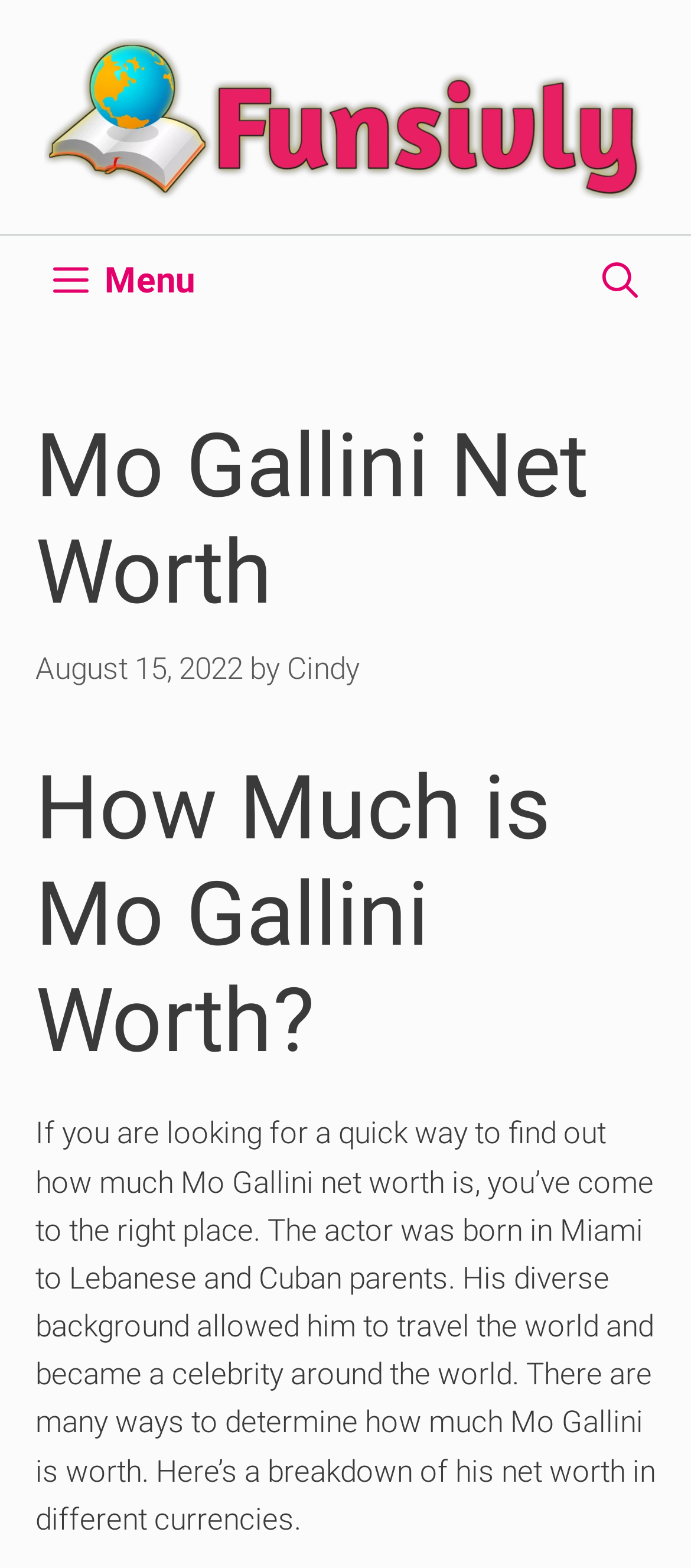Describe the entire webpage, focusing on both content and design.

The webpage is about Mo Gallini's net worth. At the top, there is a banner with a link to the website "Funsivly" accompanied by an image with the same name. Below the banner, a navigation menu is located, featuring a "Menu" button and a link to "Open Search Bar" on the right side.

The main content of the webpage is divided into sections. The first section has a heading "Mo Gallini Net Worth" followed by a timestamp "August 15, 2022" and a mention of the author "Cindy". 

Below this section, there is a heading "How Much is Mo Gallini Worth?" followed by a paragraph of text that provides an introduction to Mo Gallini's net worth, mentioning his background and the purpose of the webpage, which is to break down his net worth in different currencies.